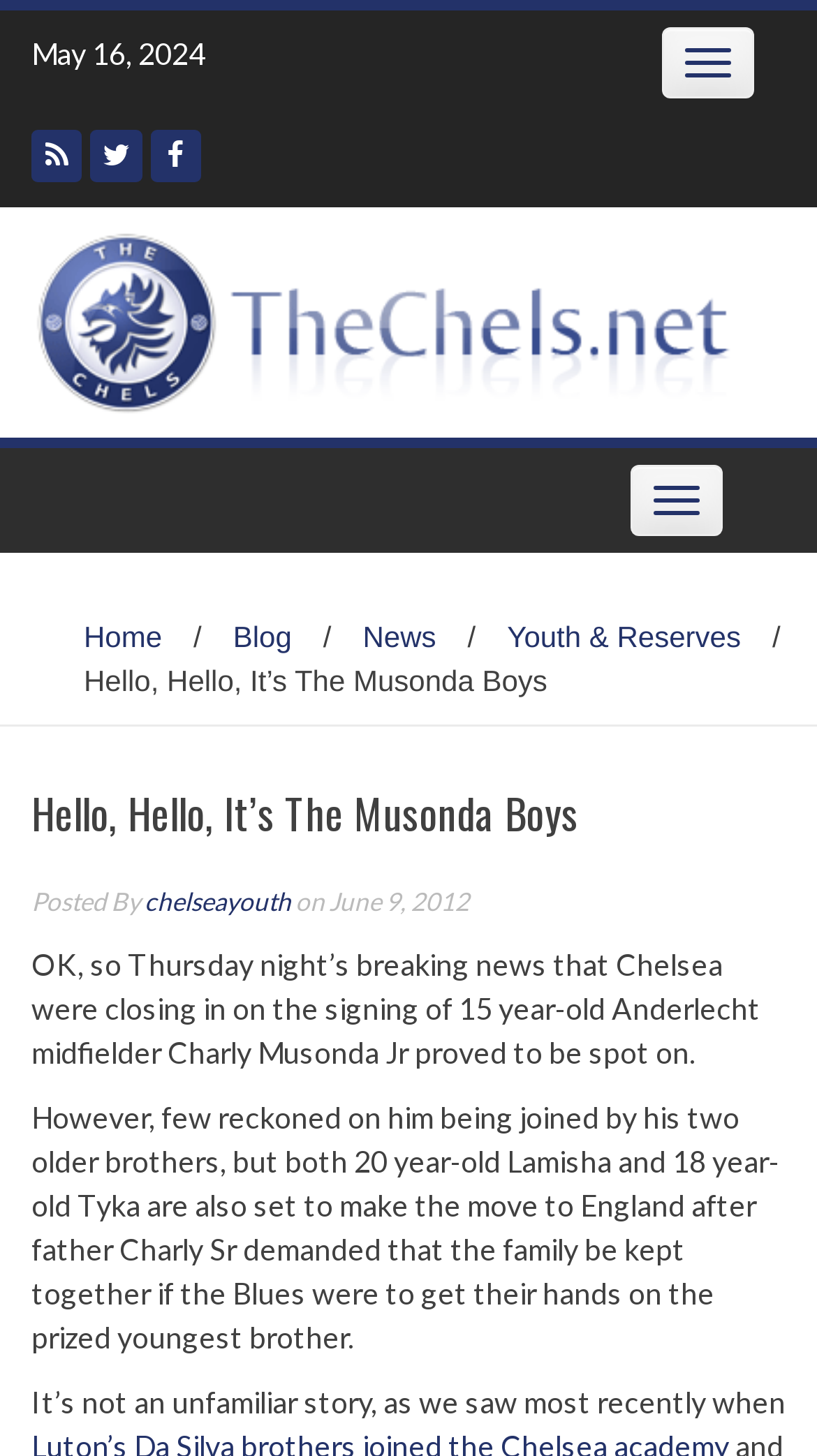Refer to the image and provide an in-depth answer to the question: 
How many links are in the navigation menu?

The navigation menu can be found by clicking the 'Toggle navigation' button. There are four links in the menu: 'Home', 'Blog', 'News', and 'Youth & Reserves'.